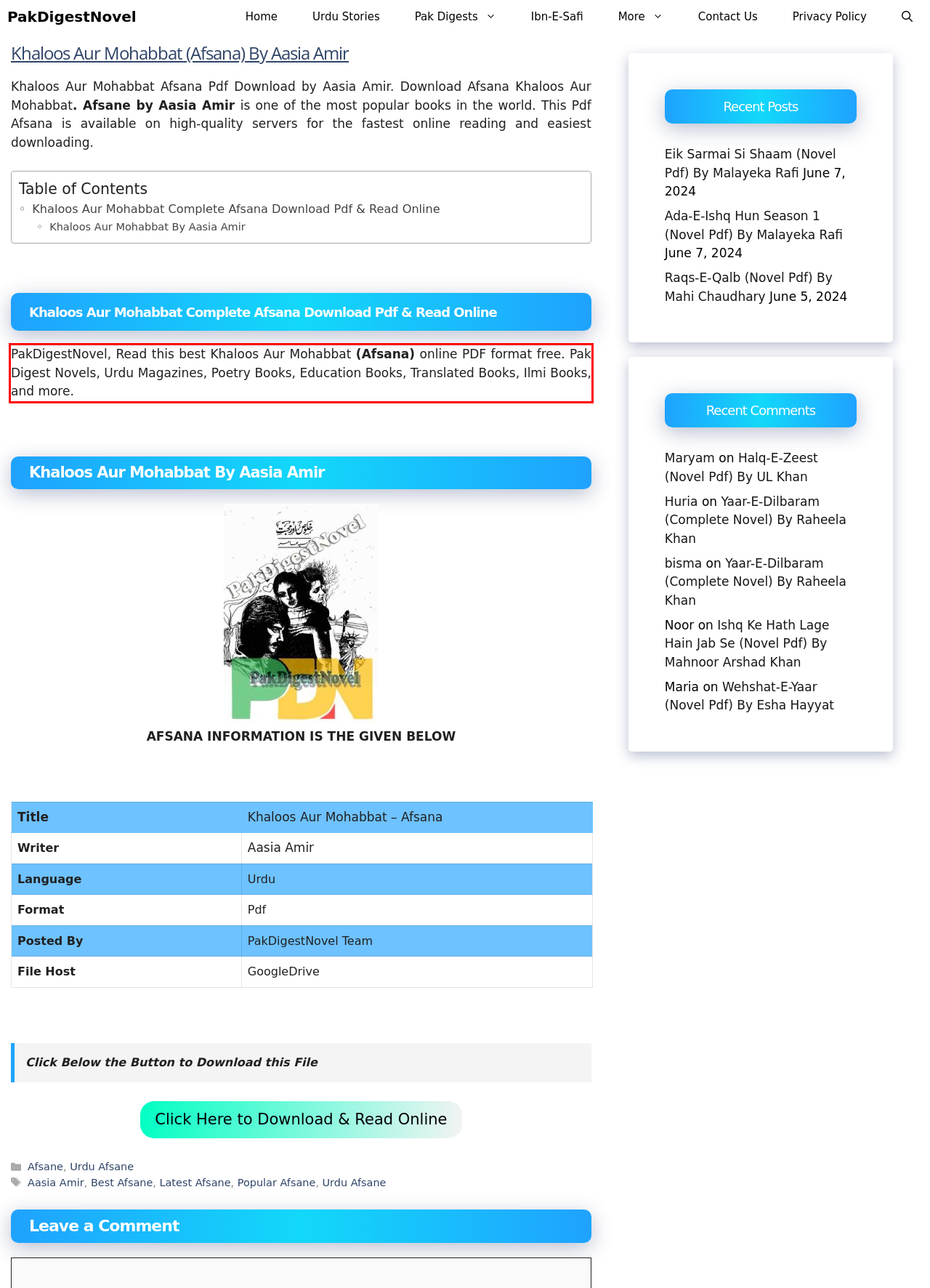Within the screenshot of the webpage, locate the red bounding box and use OCR to identify and provide the text content inside it.

PakDigestNovel, Read this best Khaloos Aur Mohabbat (Afsana) online PDF format free. Pak Digest Novels, Urdu Magazines, Poetry Books, Education Books, Translated Books, Ilmi Books, and more.